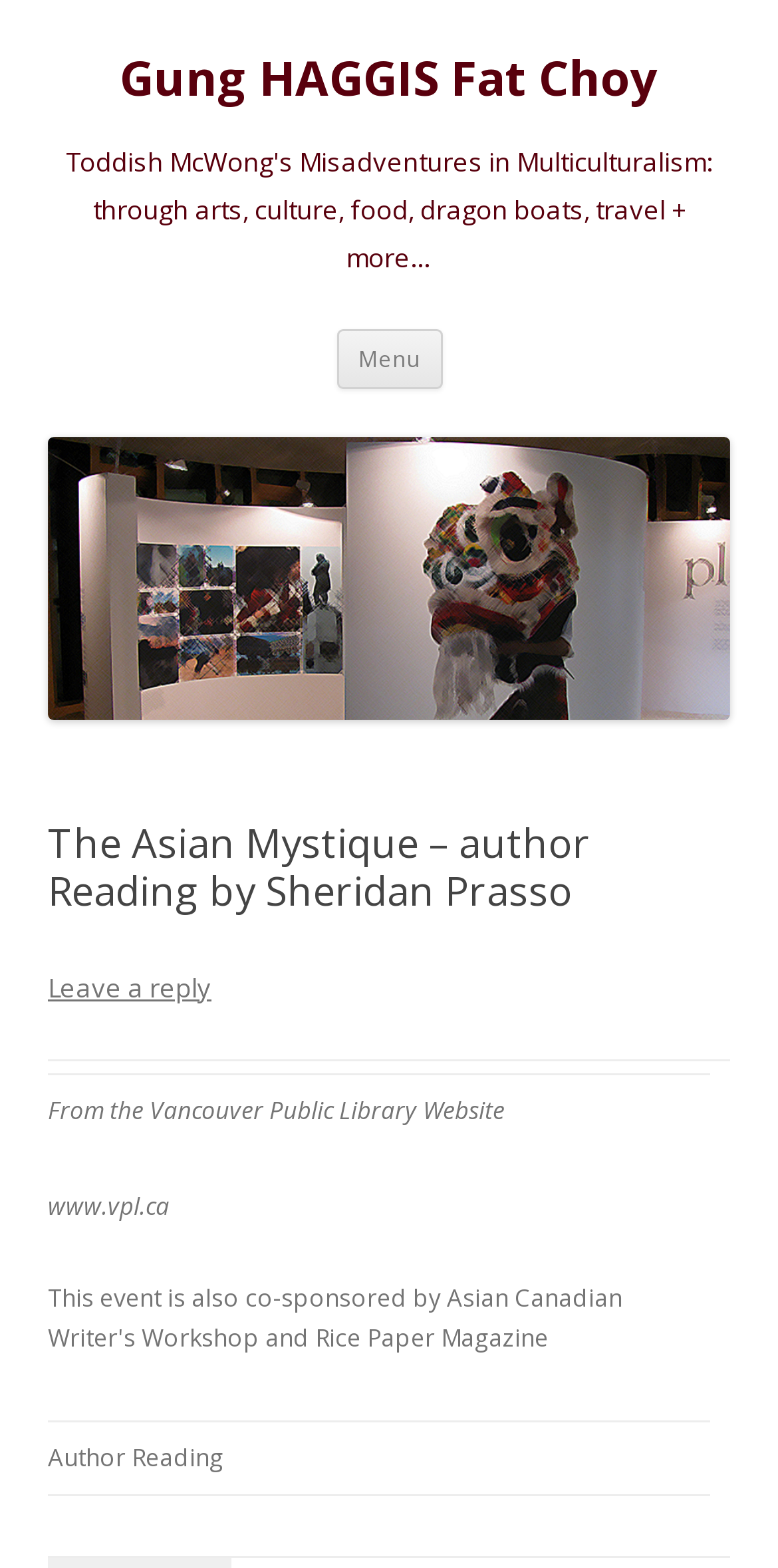Identify the primary heading of the webpage and provide its text.

Gung HAGGIS Fat Choy